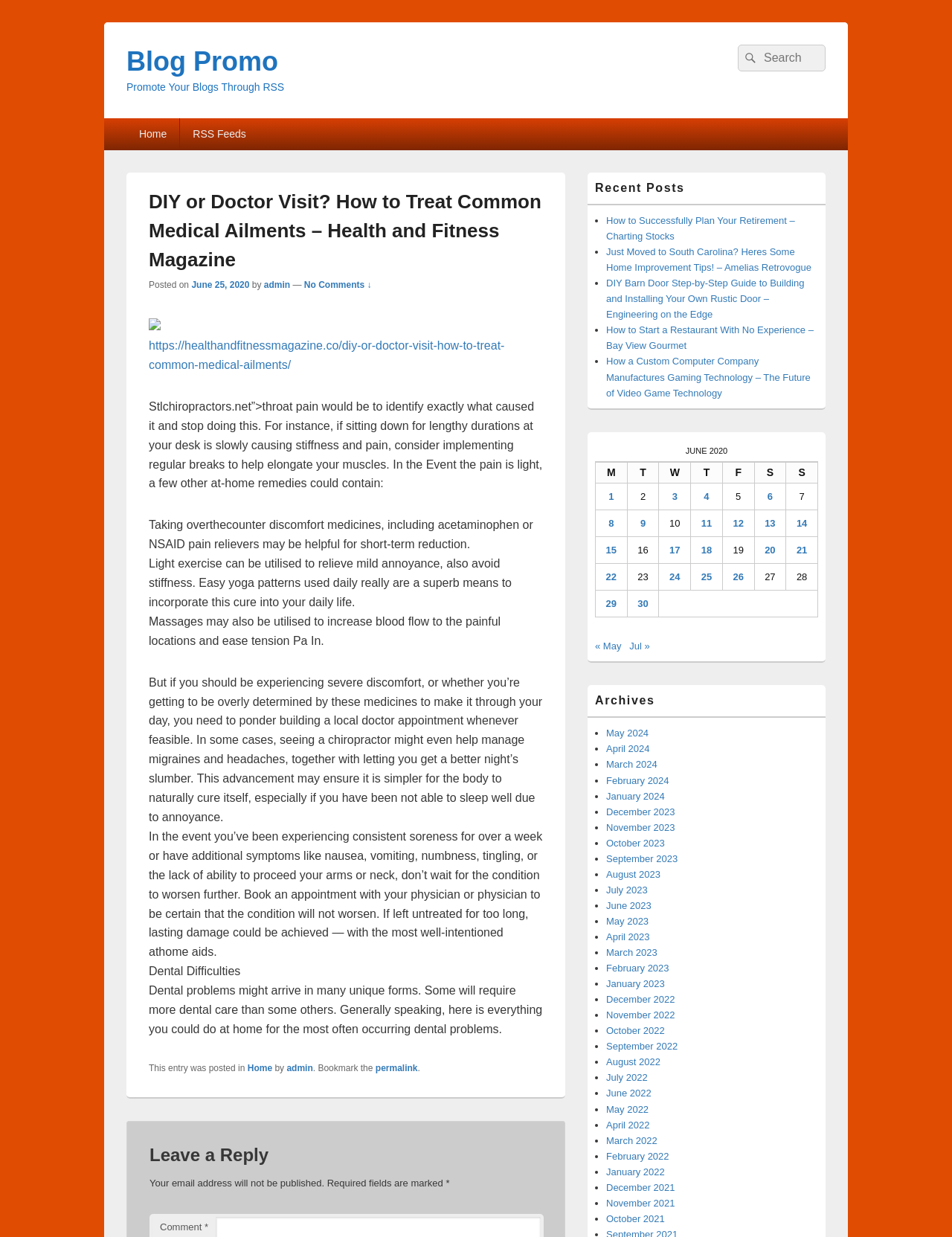Extract the primary headline from the webpage and present its text.

DIY or Doctor Visit? How to Treat Common Medical Ailments – Health and Fitness Magazine